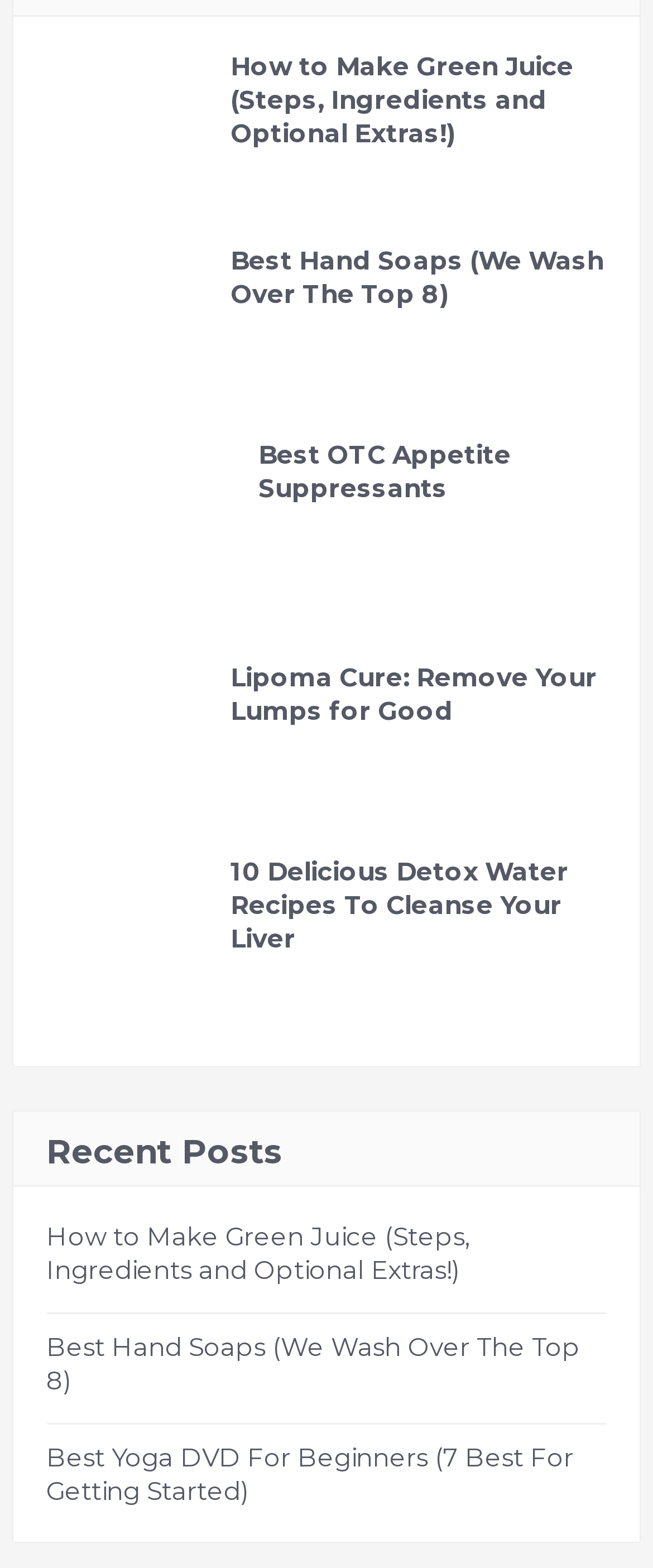Determine the bounding box coordinates of the clickable region to follow the instruction: "Read the article about the best hand soaps".

[0.353, 0.156, 0.929, 0.261]